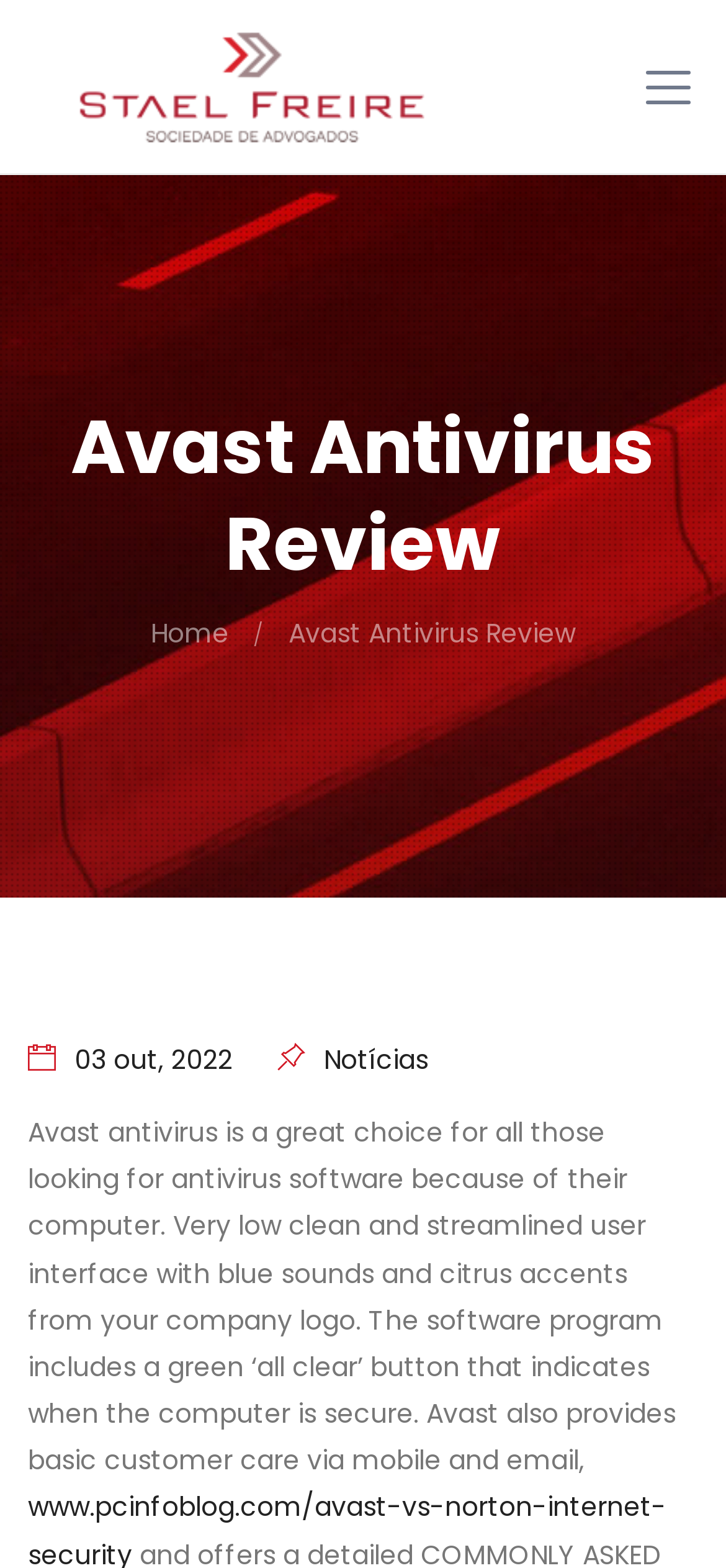What is the date of the latest news?
Examine the image closely and answer the question with as much detail as possible.

The date of the latest news can be found in the middle of the webpage, where it is written as '03 out, 2022'.